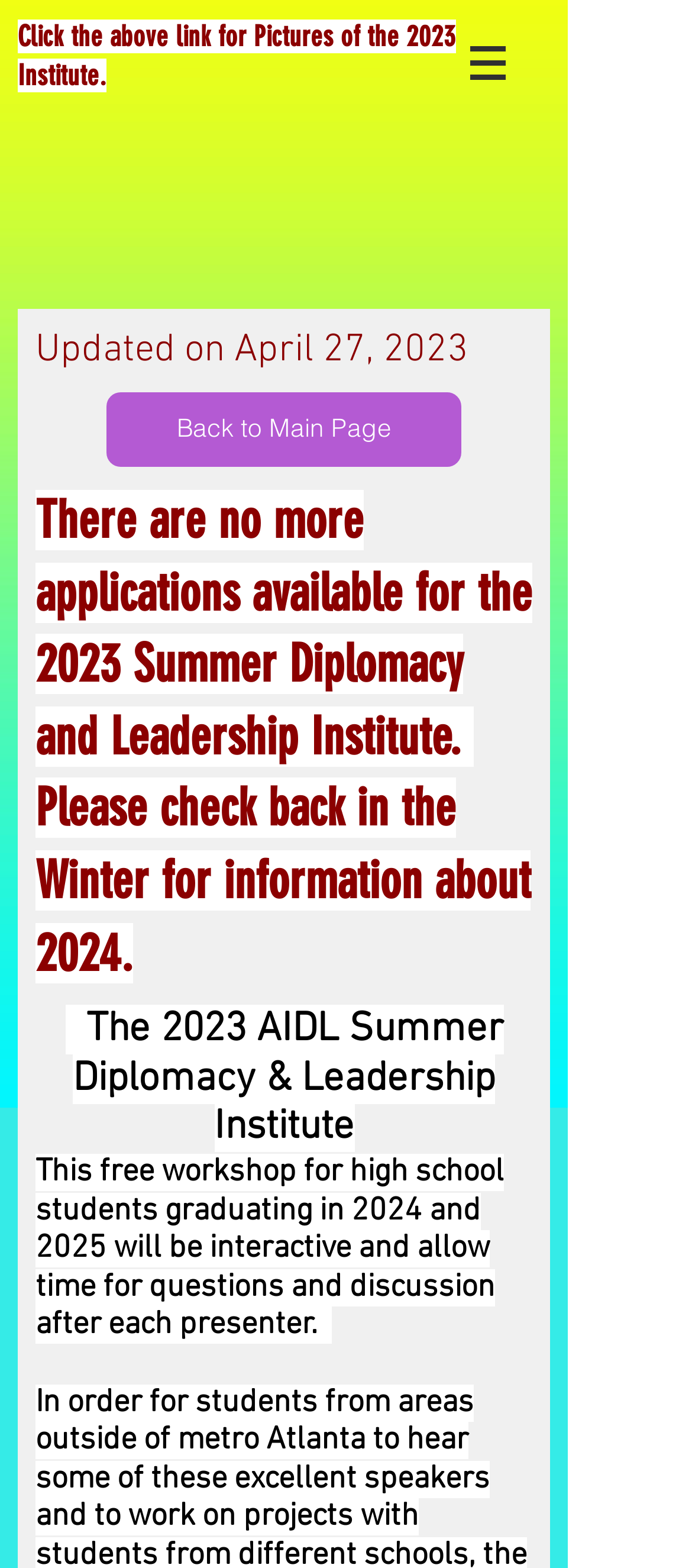Identify and provide the main heading of the webpage.

Click the above link for Pictures of the 2023 Institute.